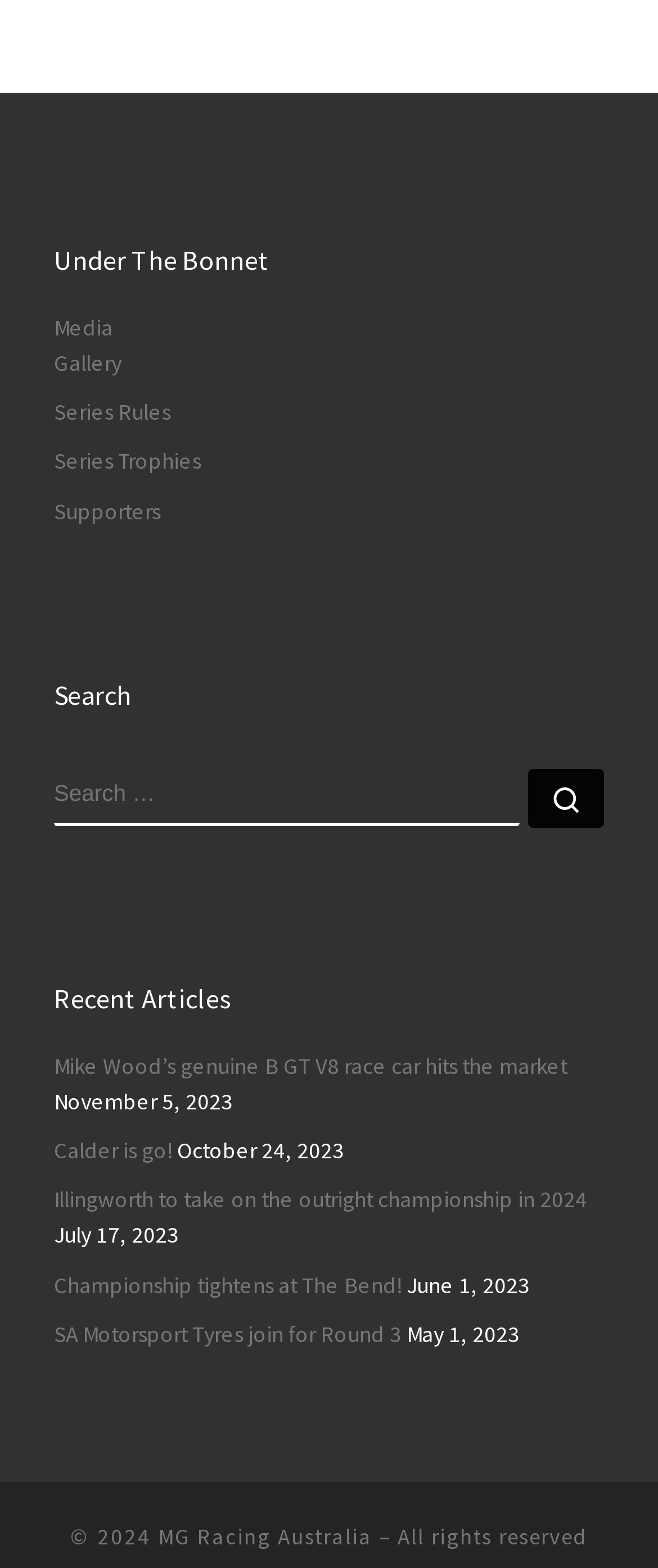How many recent articles are listed?
Please ensure your answer to the question is detailed and covers all necessary aspects.

The recent articles are listed under the heading 'Recent Articles'. There are 5 links to articles, each with a corresponding date, indicating that there are 5 recent articles listed.